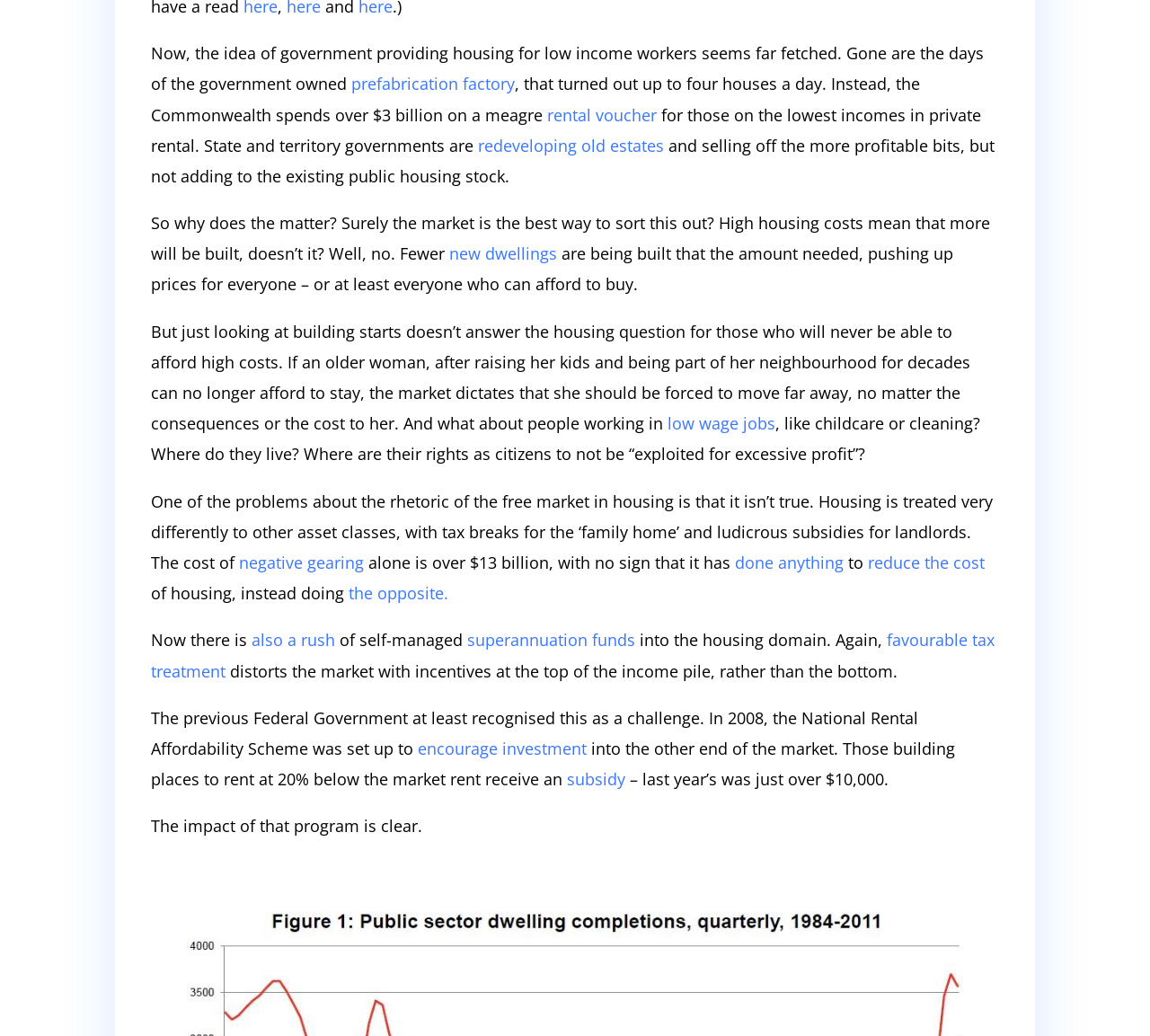What is the purpose of the rental voucher program?
Please give a detailed and thorough answer to the question, covering all relevant points.

The rental voucher program is intended to help low-income workers by providing them with vouchers to rent private properties, but the author argues that it is insufficient to address the housing affordability crisis.